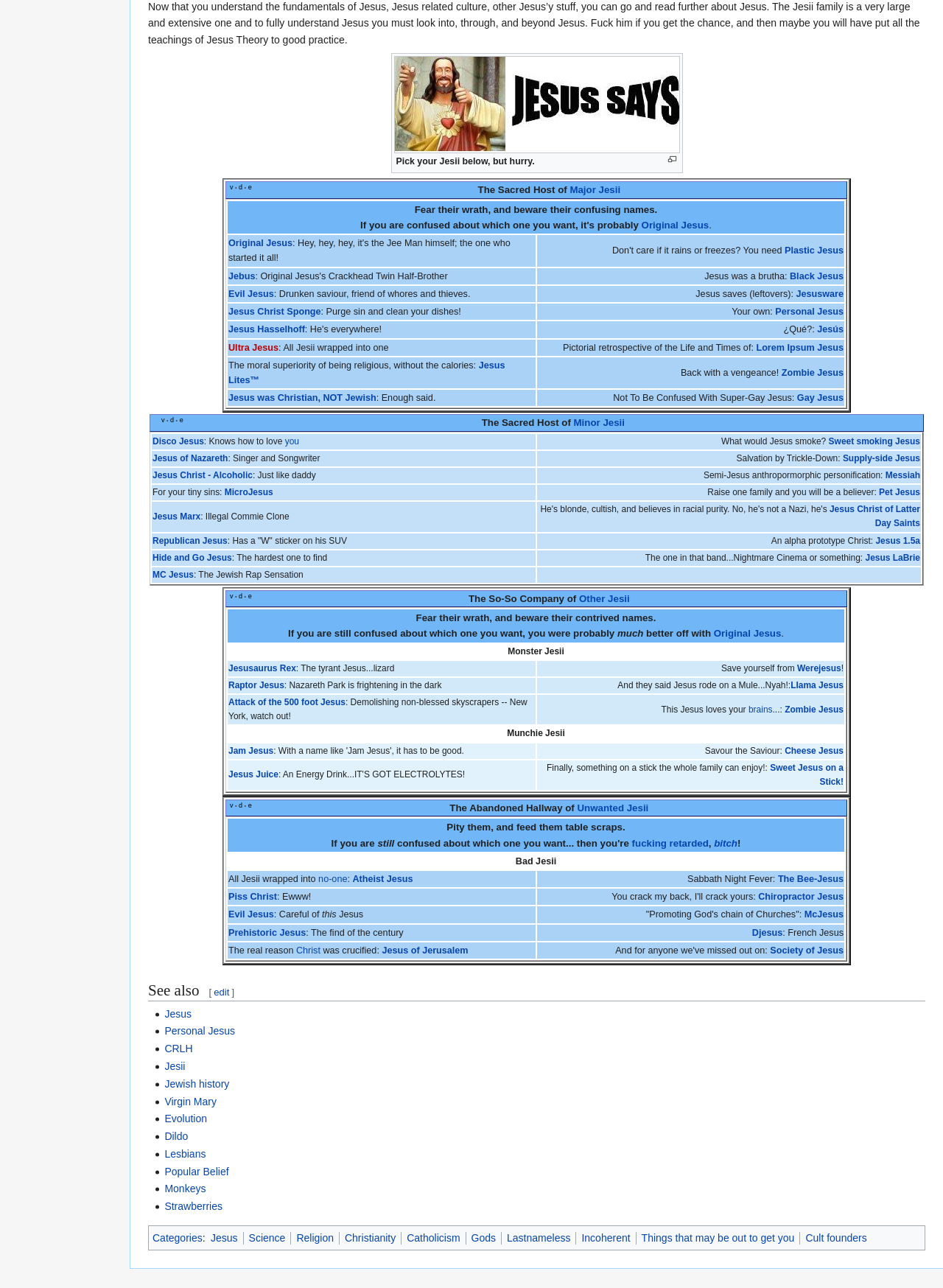Locate the bounding box for the described UI element: "Other Jesii". Ensure the coordinates are four float numbers between 0 and 1, formatted as [left, top, right, bottom].

[0.614, 0.46, 0.668, 0.469]